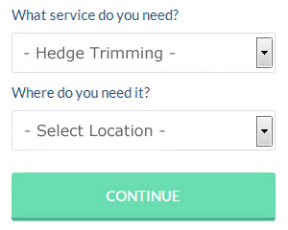What is the purpose of the 'CONTINUE' button?
Your answer should be a single word or phrase derived from the screenshot.

To proceed with the request